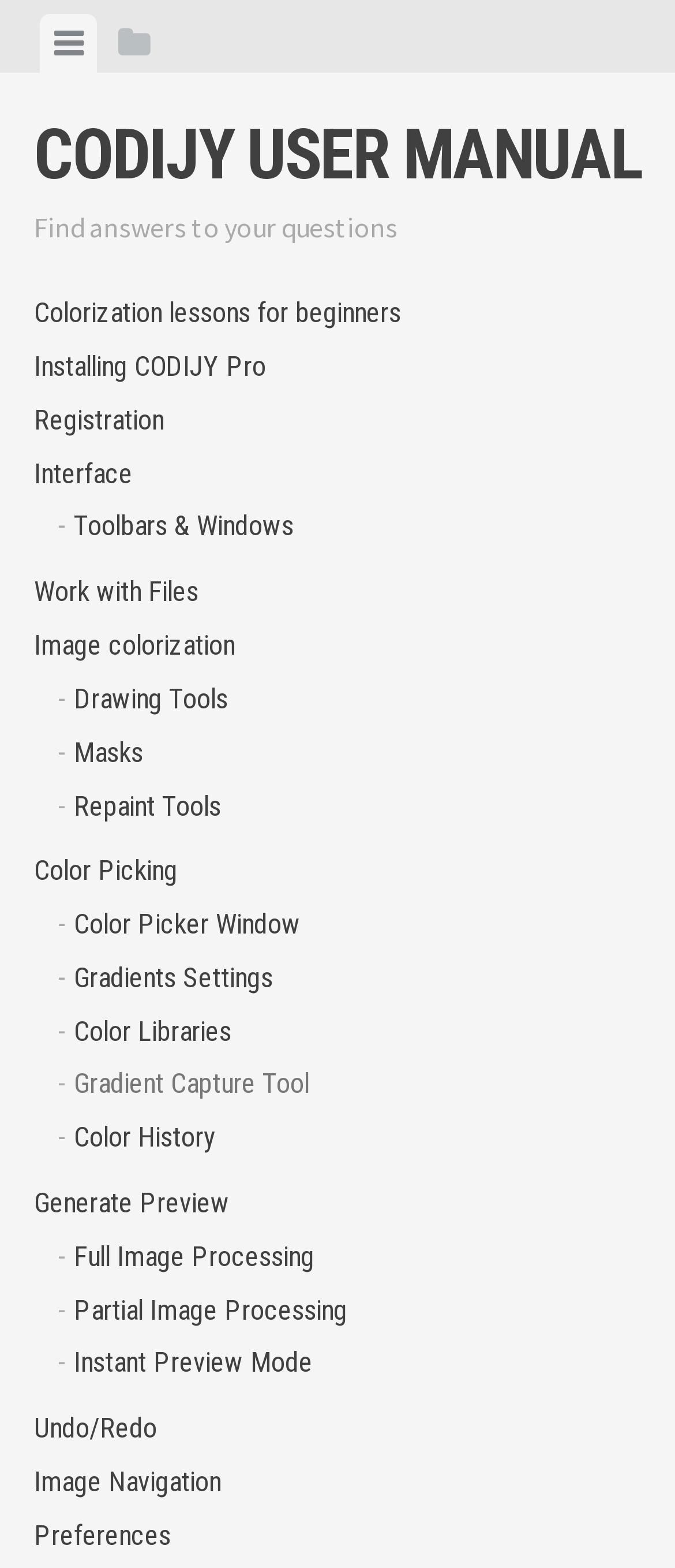Find the bounding box coordinates of the element to click in order to complete the given instruction: "Check Preferences."

[0.05, 0.963, 0.95, 0.997]